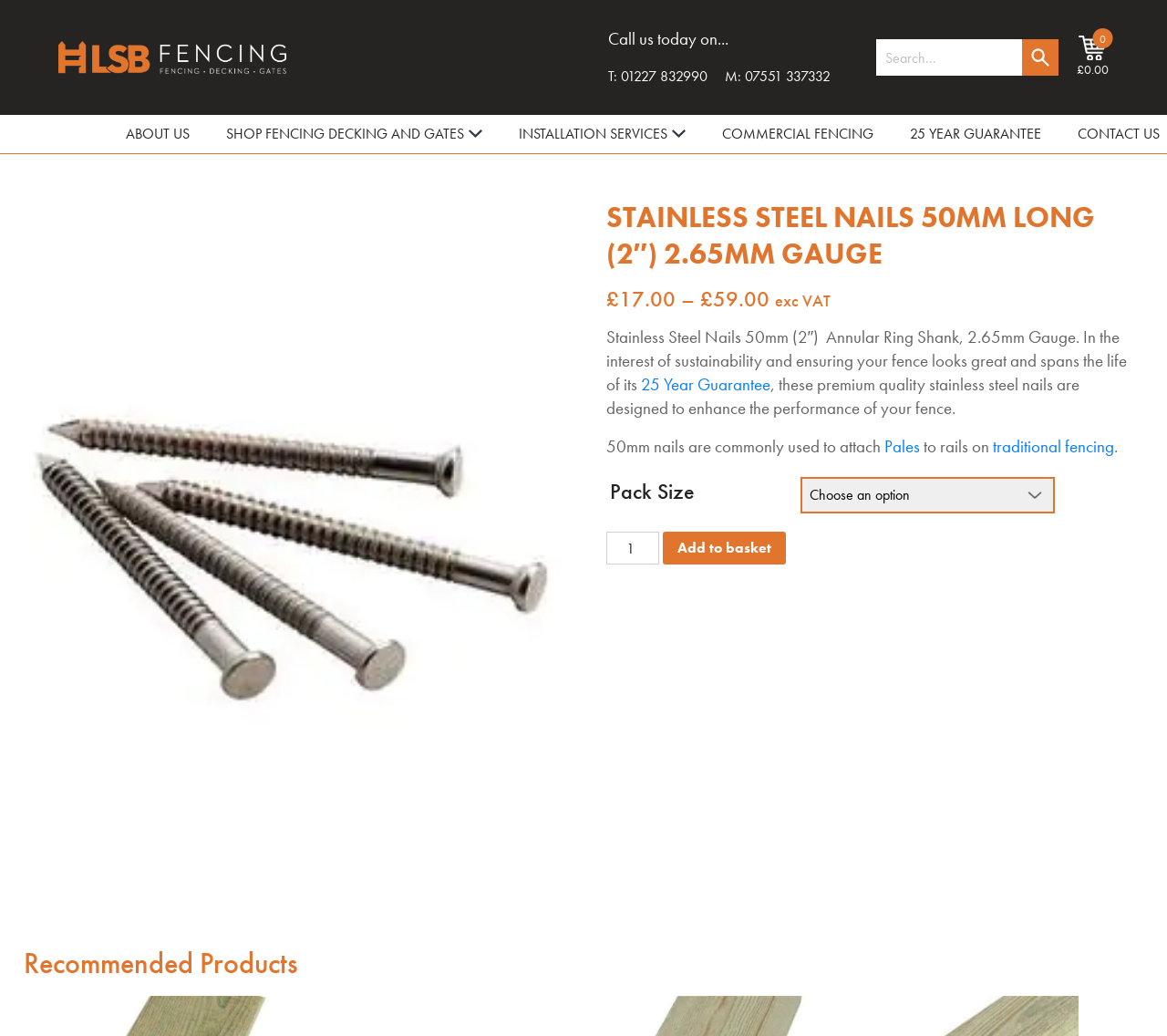Please specify the bounding box coordinates of the clickable region necessary for completing the following instruction: "Search for products". The coordinates must consist of four float numbers between 0 and 1, i.e., [left, top, right, bottom].

[0.751, 0.038, 0.907, 0.073]